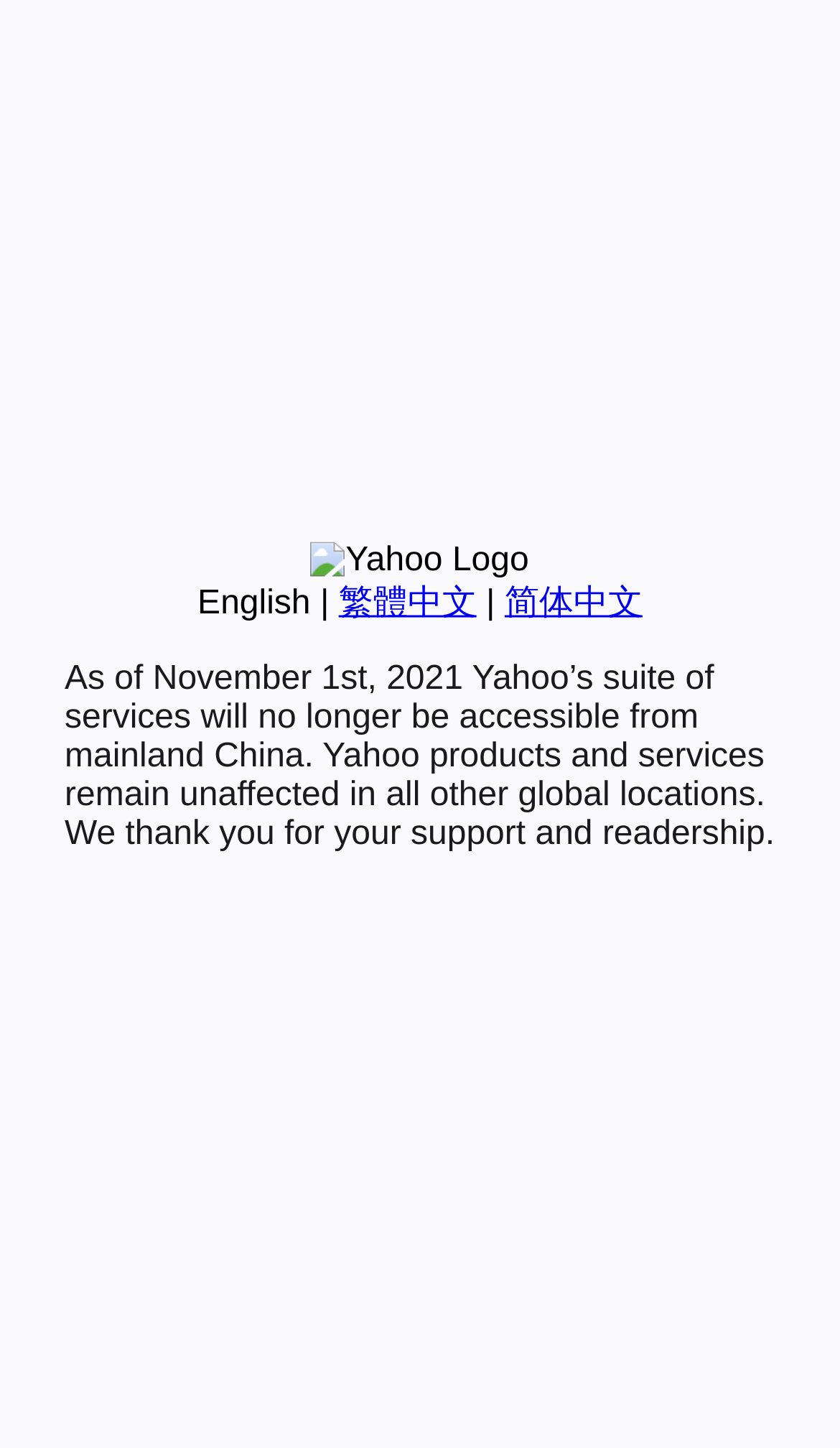Extract the bounding box coordinates for the described element: "简体中文". The coordinates should be represented as four float numbers between 0 and 1: [left, top, right, bottom].

[0.601, 0.404, 0.765, 0.429]